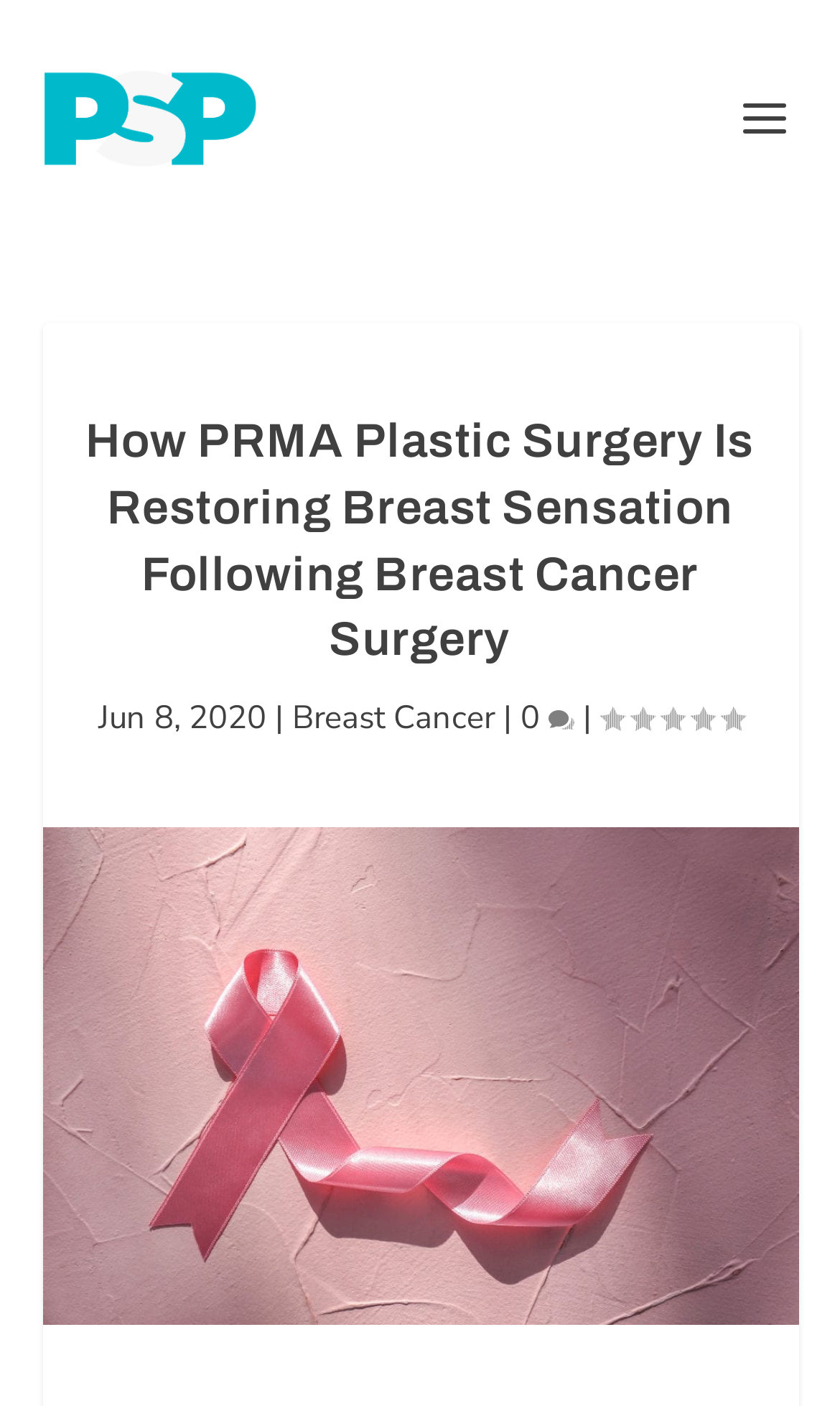Determine the bounding box for the UI element described here: "alt="Plastic Surgery Practice"".

[0.05, 0.046, 0.307, 0.123]